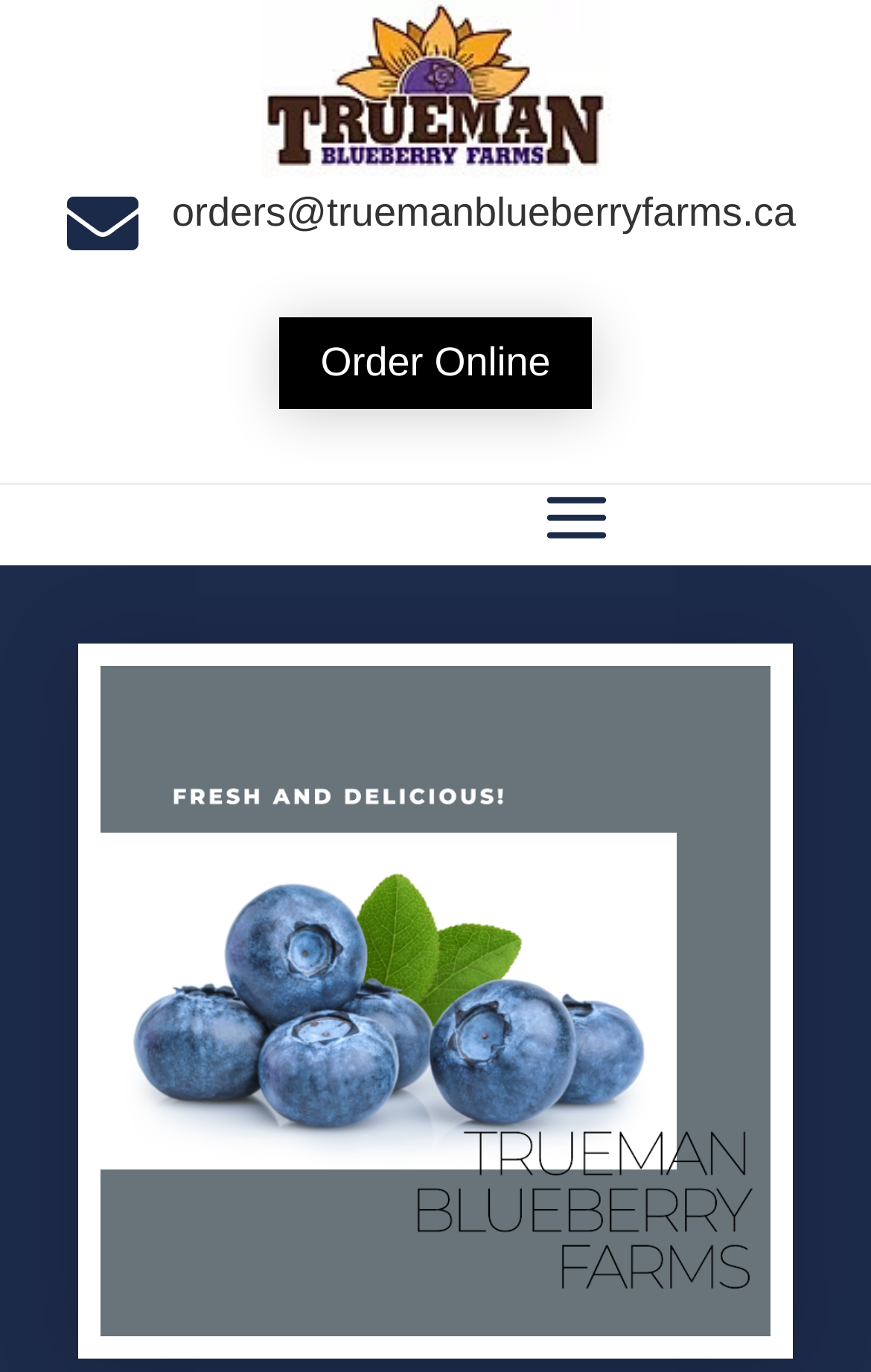Explain the webpage in detail, including its primary components.

The webpage is about Trueman Blueberry Farms, with a prominent logo at the top center of the page. Below the logo, there is a table with two elements: a link with a Facebook icon and a heading displaying the email address "orders@truemanblueberryfarms.ca". The email address is also a clickable link.

To the right of the table, there is a link labeled "Order Online". At the bottom of the page, there is a large image that takes up most of the width, likely showcasing Trueman Blueberry Farms. The image is centered horizontally and spans from the middle to the bottom of the page.

The webpage also announces a special performance by the Joe & The Juice Band on Sunday, May 14th from 2-4 PM, as indicated by the meta description.